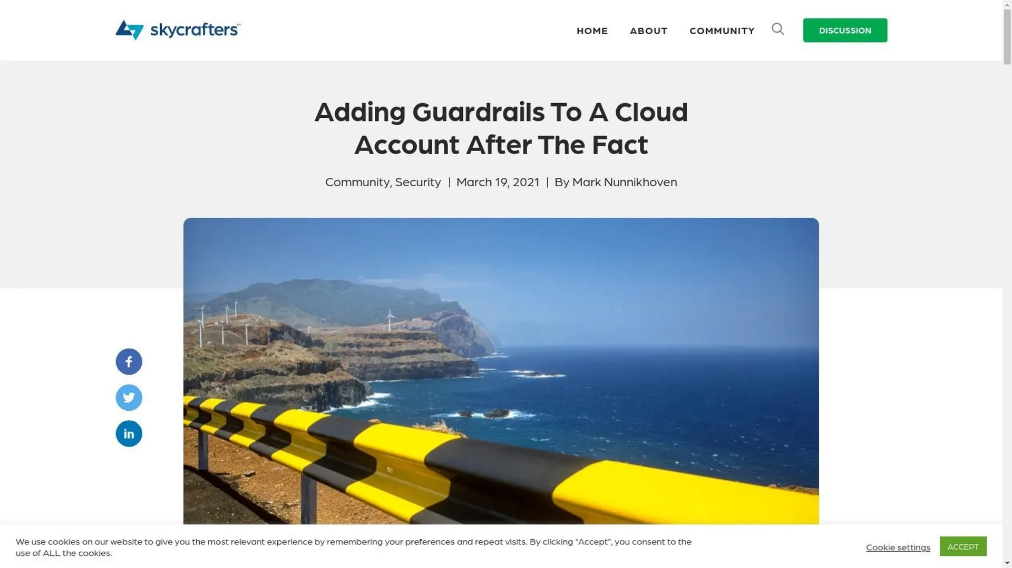Analyze the image and provide a detailed answer to the question: What is the theme of the article?

The context of the image connects to the article titled 'Adding Guardrails To A Cloud Account After The Fact,' emphasizing themes of community and security.